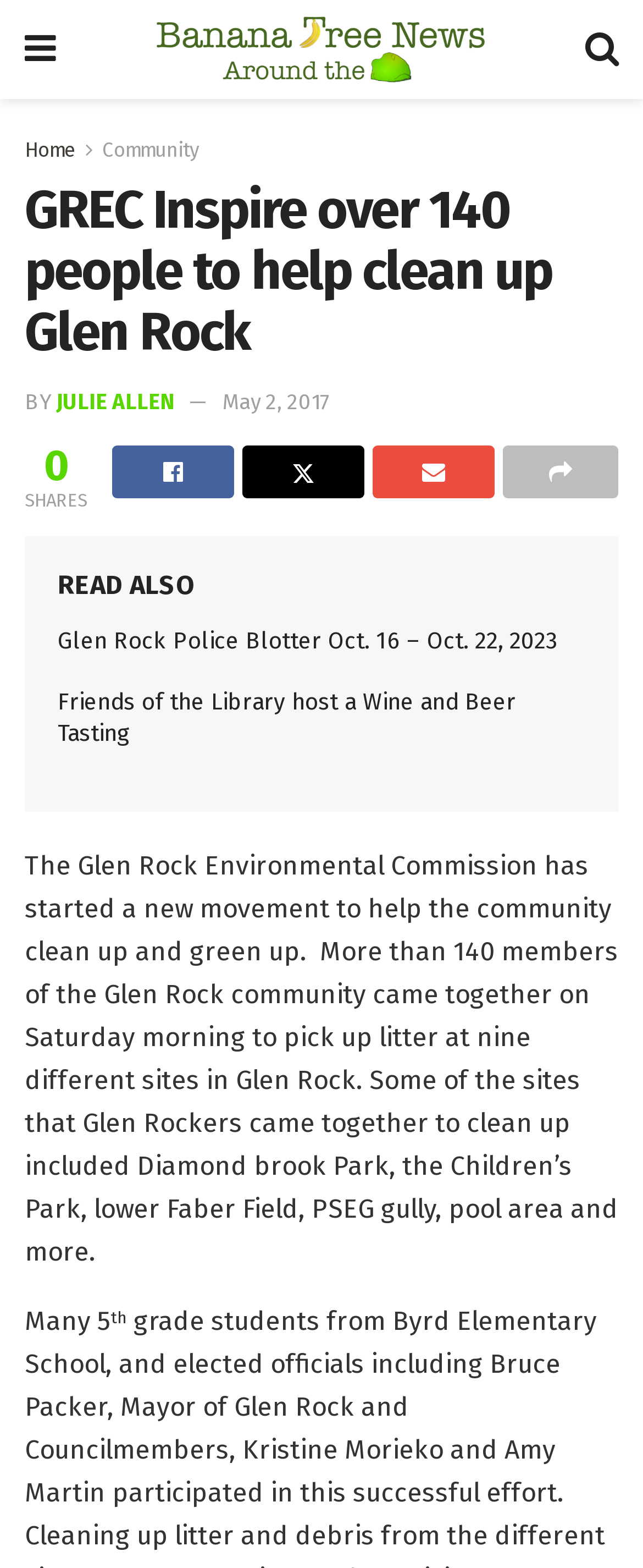Generate the title text from the webpage.

GREC Inspire over 140 people to help clean up Glen Rock